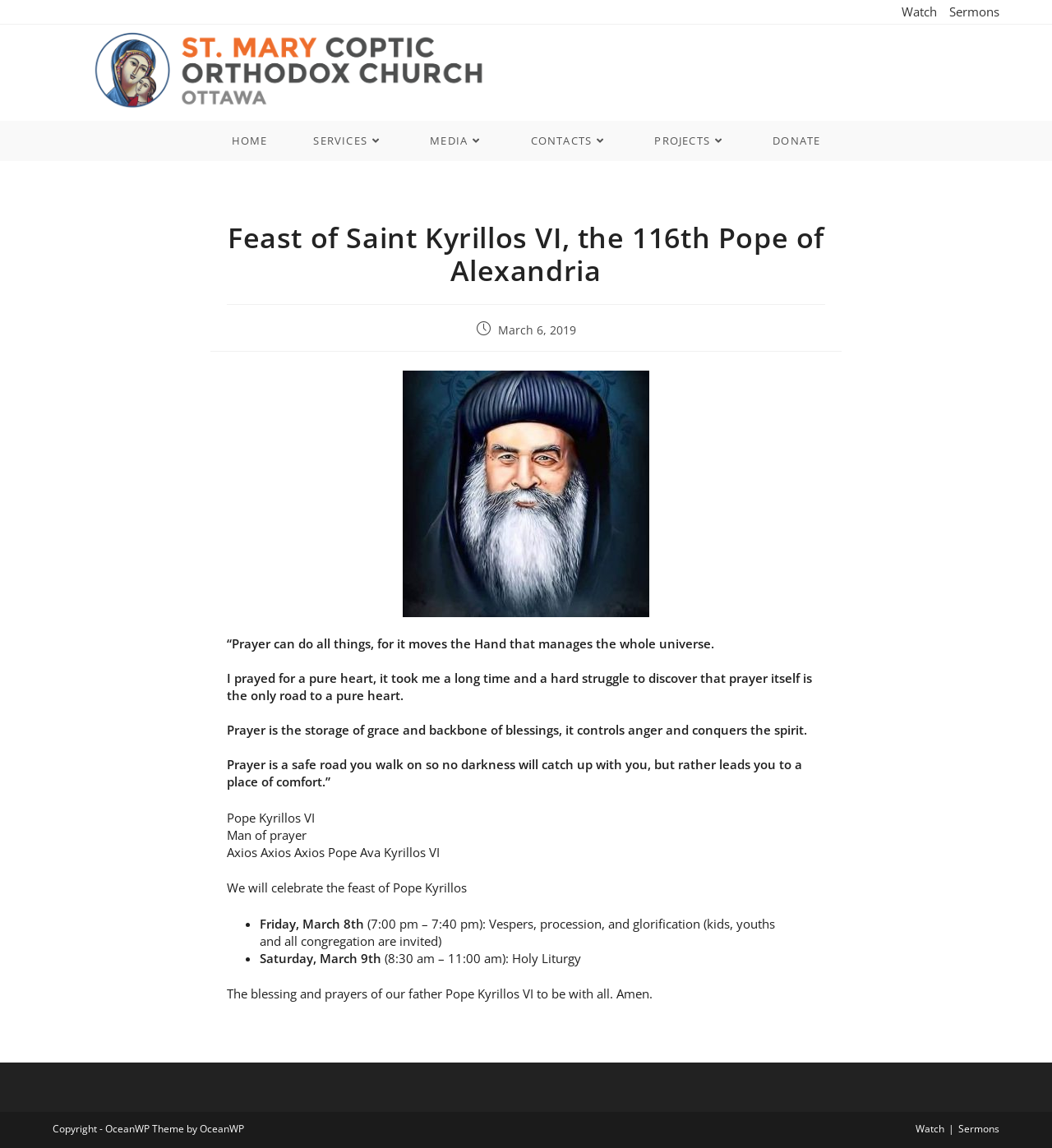Can you identify the bounding box coordinates of the clickable region needed to carry out this instruction: 'Visit the 'HOME' page'? The coordinates should be four float numbers within the range of 0 to 1, stated as [left, top, right, bottom].

[0.198, 0.105, 0.276, 0.14]